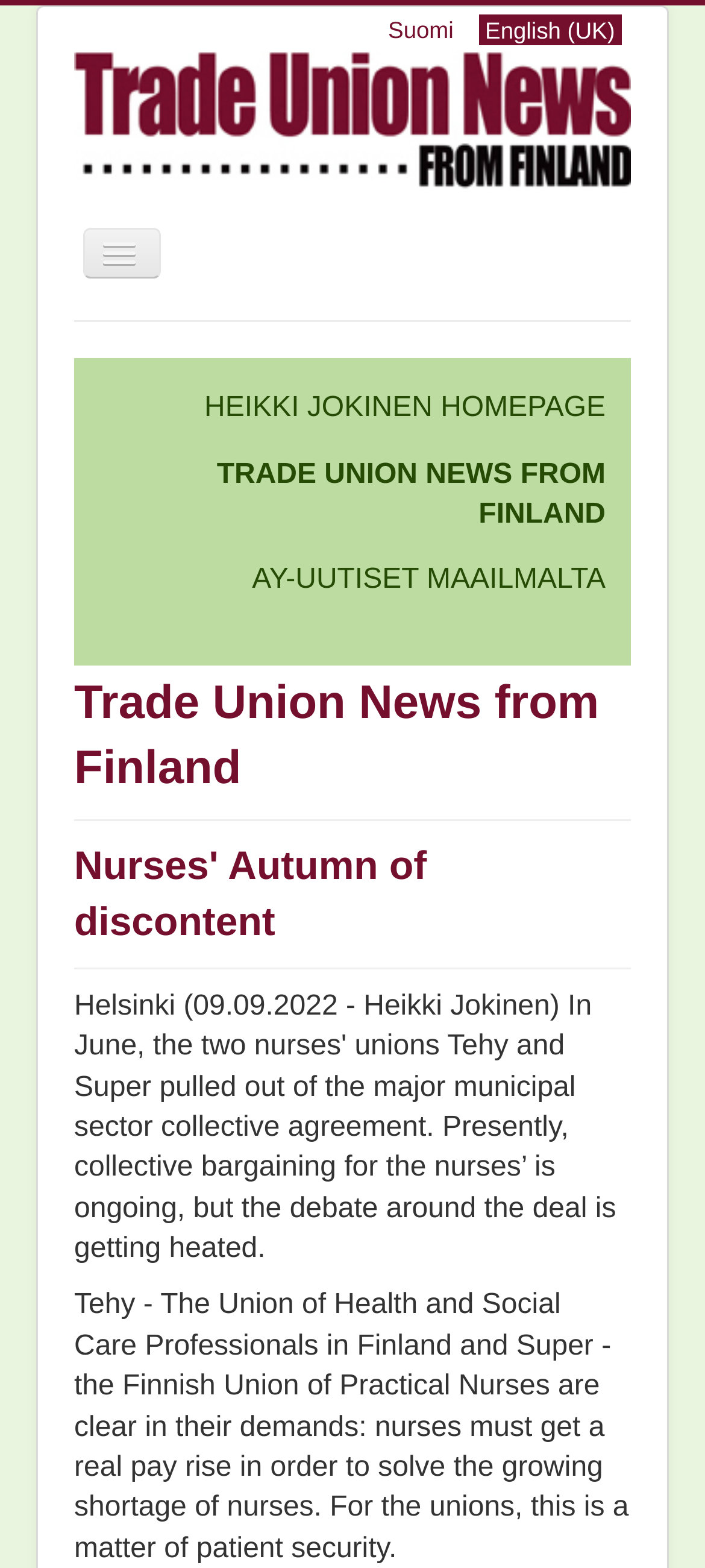Identify the bounding box coordinates of the region I need to click to complete this instruction: "Search for something".

None